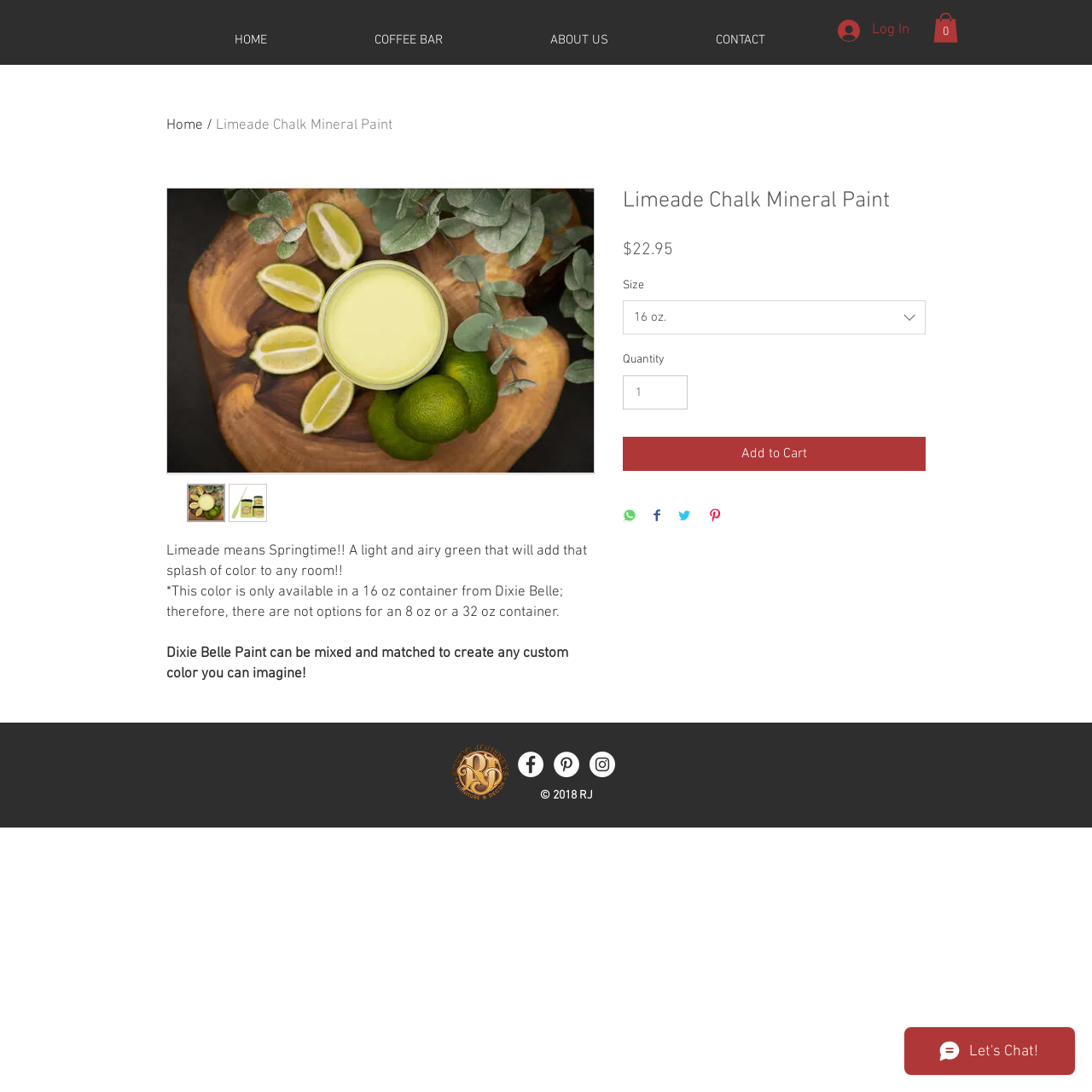Determine the bounding box coordinates of the region to click in order to accomplish the following instruction: "View the product details". Provide the coordinates as four float numbers between 0 and 1, specifically [left, top, right, bottom].

[0.152, 0.107, 0.186, 0.122]